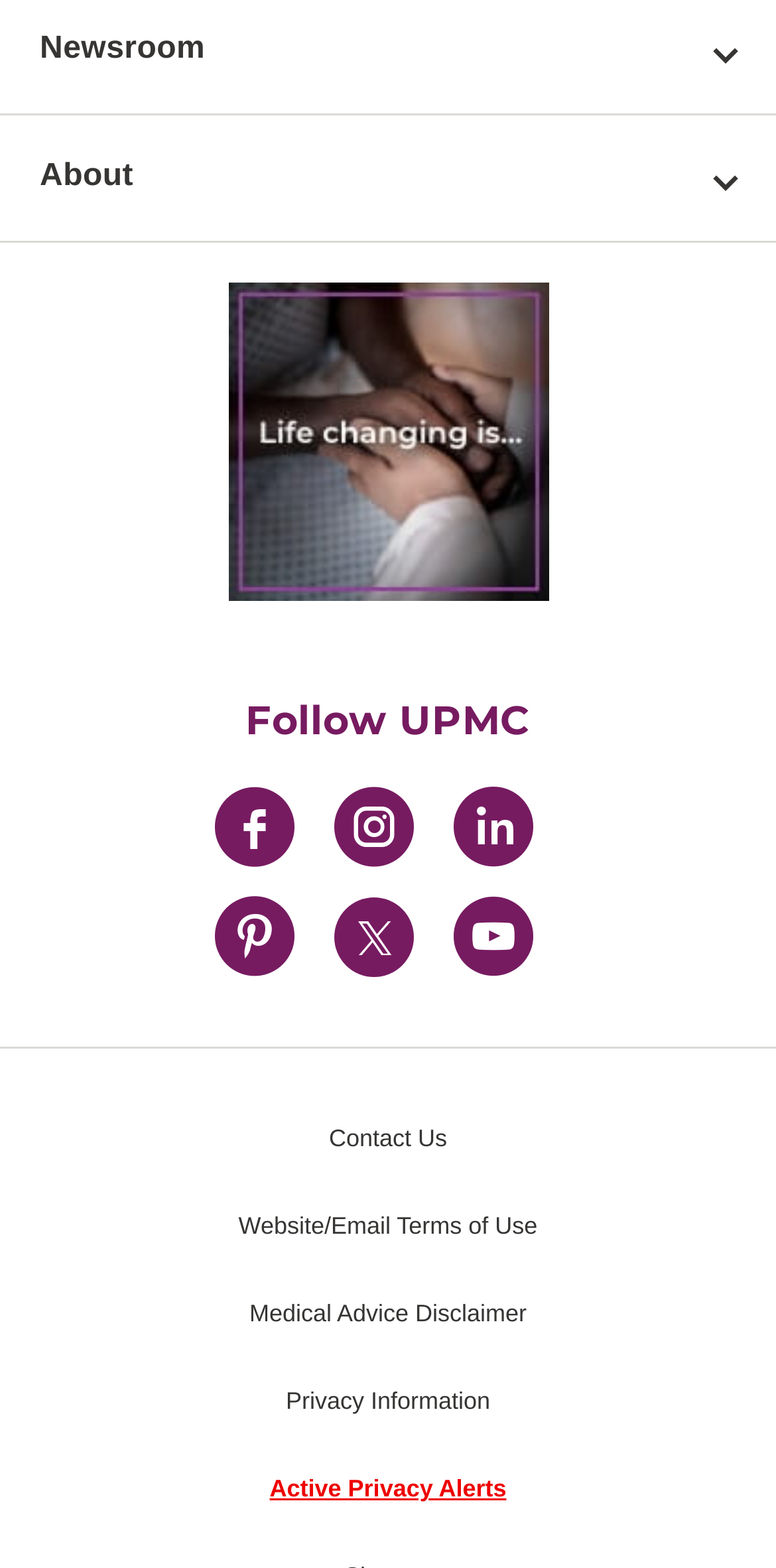How many image elements are there?
Look at the image and answer the question using a single word or phrase.

2